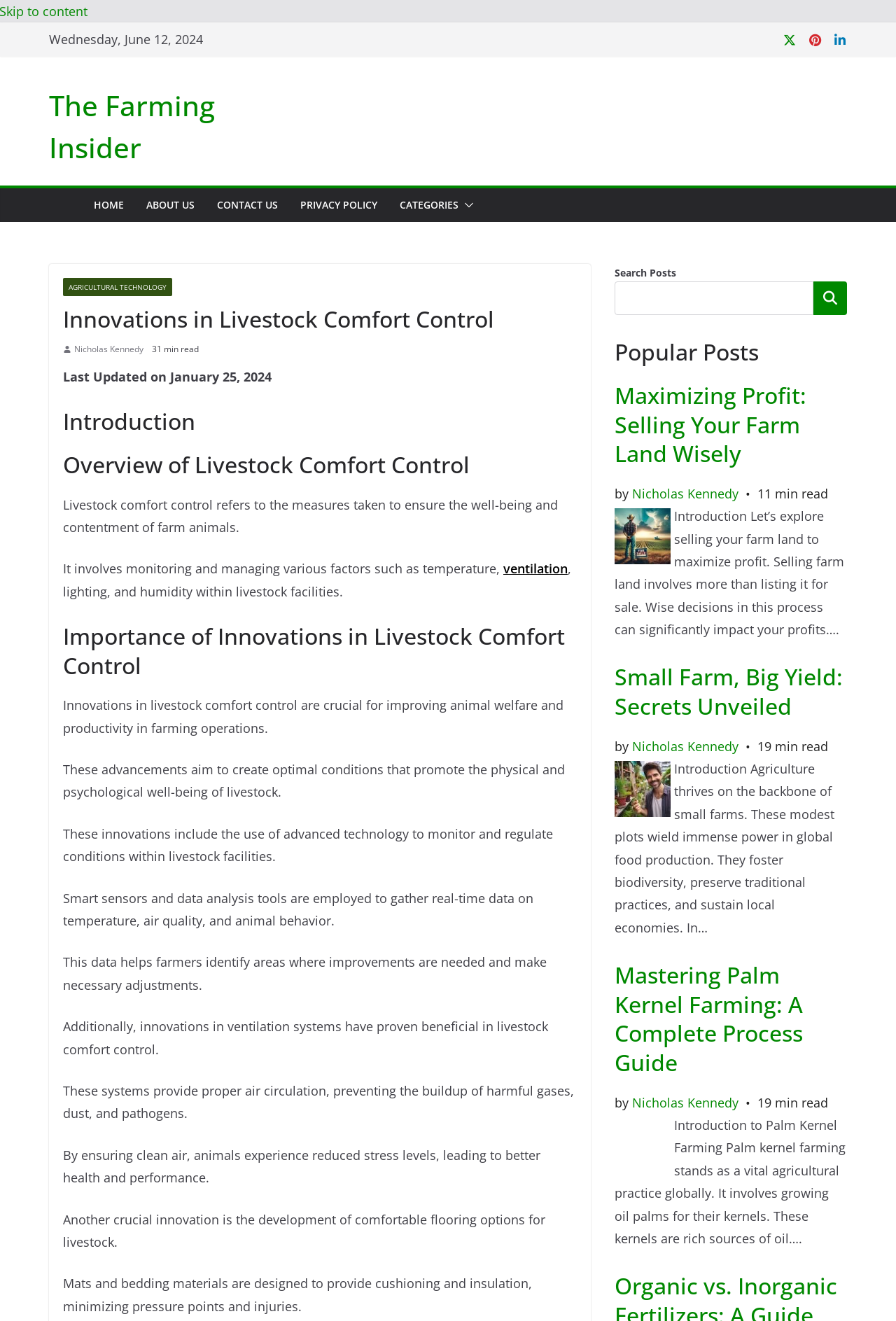From the element description Nicholas Kennedy, predict the bounding box coordinates of the UI element. The coordinates must be specified in the format (top-left x, top-left y, bottom-right x, bottom-right y) and should be within the 0 to 1 range.

[0.706, 0.828, 0.824, 0.841]